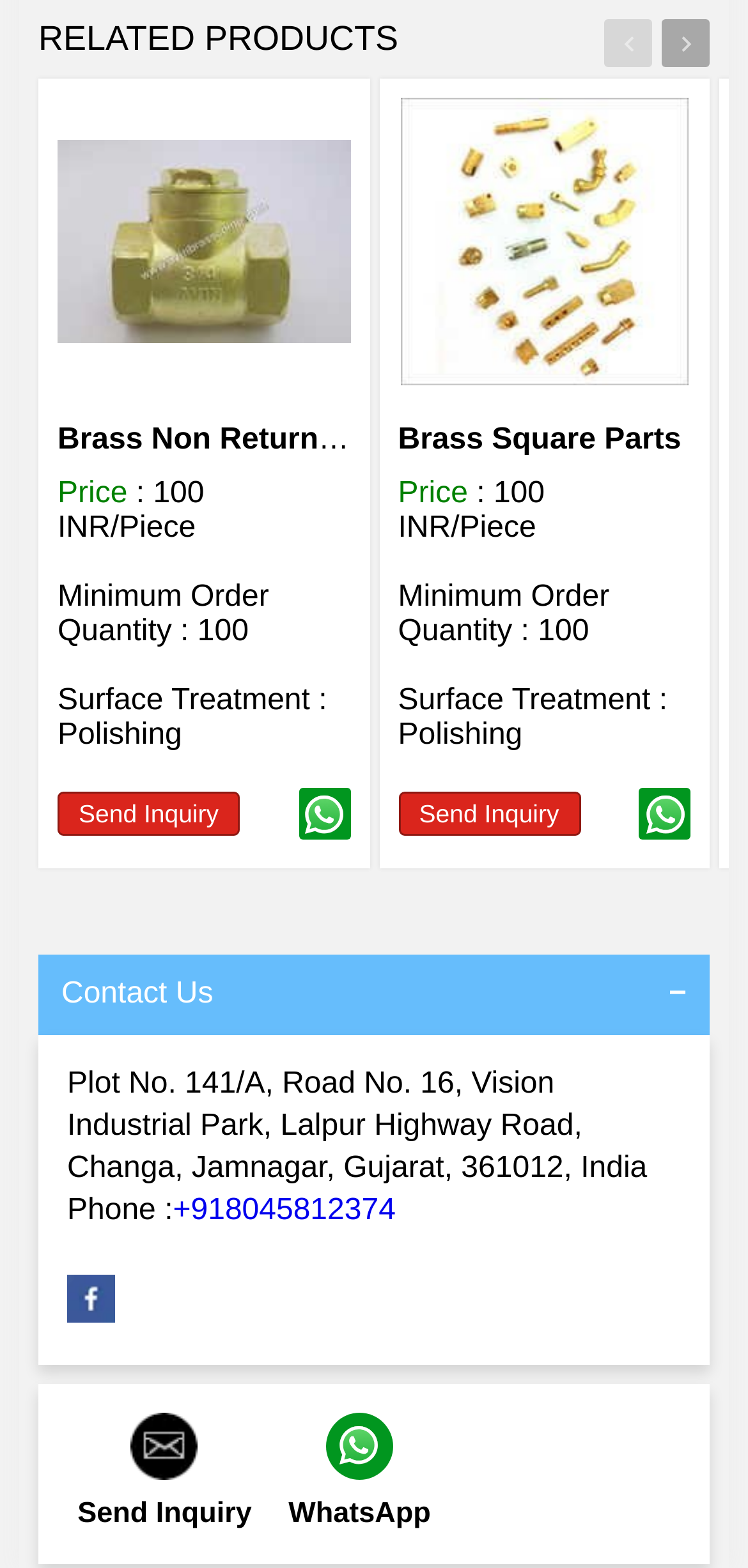Identify the bounding box coordinates for the region of the element that should be clicked to carry out the instruction: "Click on the 'Brass Non Return Valve' link". The bounding box coordinates should be four float numbers between 0 and 1, i.e., [left, top, right, bottom].

[0.077, 0.062, 0.468, 0.246]